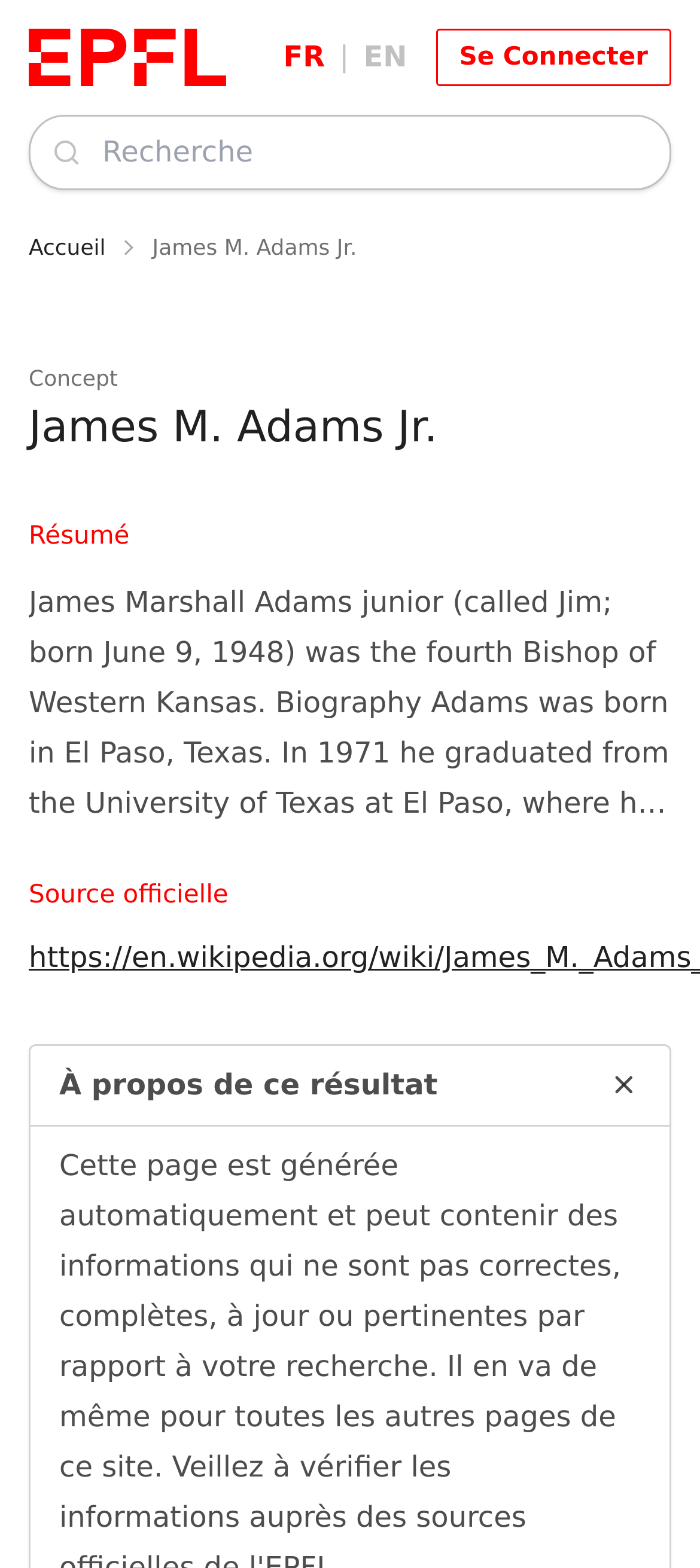Provide a brief response using a word or short phrase to this question:
Where was James M. Adams Jr. born?

El Paso, Texas